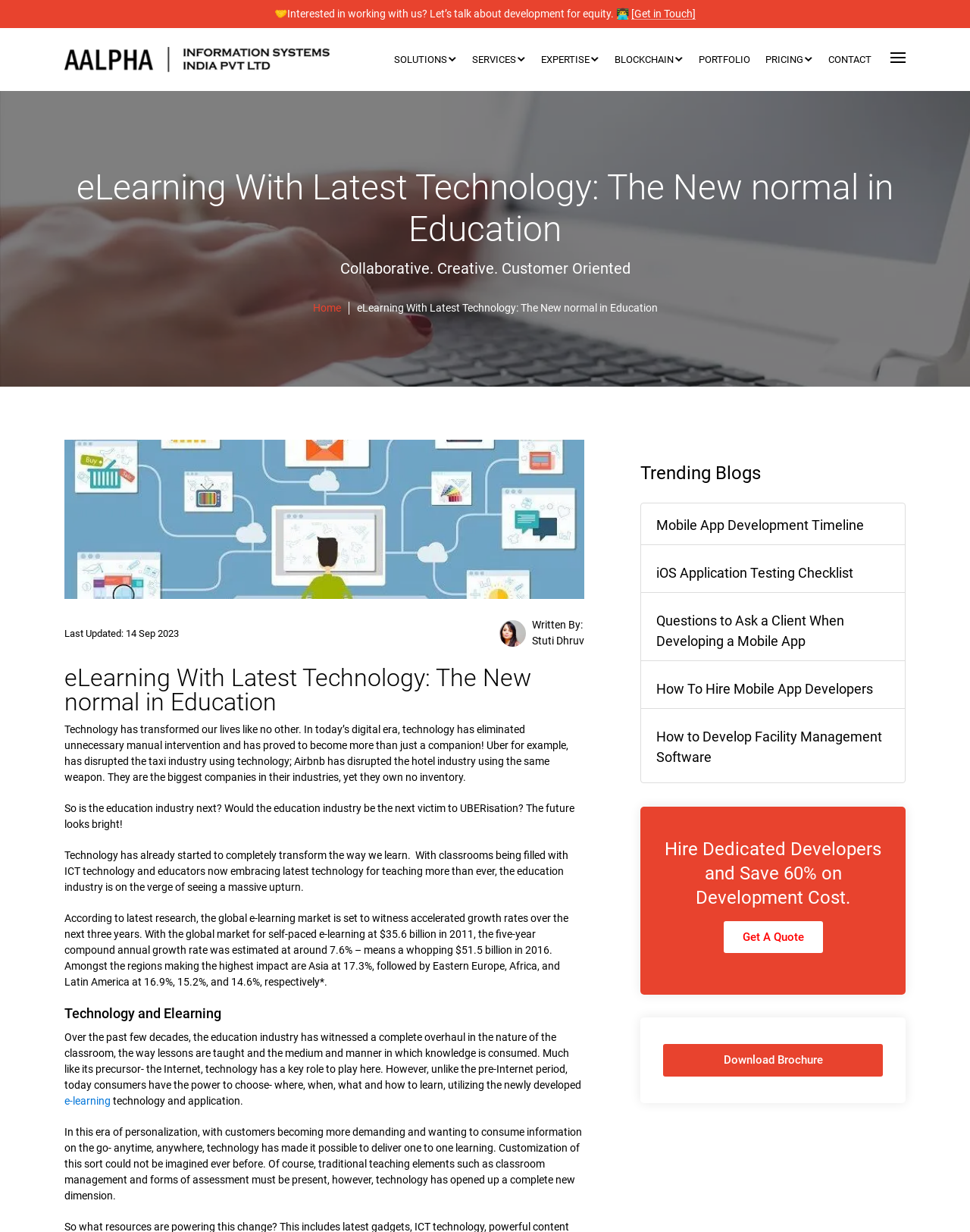Construct a comprehensive caption that outlines the webpage's structure and content.

This webpage is about eLearning with the latest technology available. At the top, there is a logo and a navigation menu with links to "SOLUTIONS", "SERVICES", "EXPERTISE", "BLOCKCHAIN", "PORTFOLIO", "PRICING", and "CONTACT". Below the navigation menu, there is a heading that reads "eLearning With Latest Technology: The New normal in Education" followed by a subheading "Collaborative. Creative. Customer Oriented".

On the left side of the page, there is a section with a heading "Home" and an image related to eLearning in India. Below the image, there is a paragraph of text that discusses how technology has transformed our lives and is changing the education industry. The text also mentions the growth of the global e-learning market.

To the right of the image, there is a section with a heading "Technology and Elearning" that discusses the role of technology in the education industry. The section includes several paragraphs of text that explore how technology has changed the way we learn and the benefits of e-learning.

Below the "Technology and Elearning" section, there is a section with a heading "Trending Blogs" that lists several blog posts related to mobile app development and facility management software. Each blog post has a heading and a link to read more.

At the bottom of the page, there is a call-to-action section with a heading "Hire Dedicated Developers and Save 60% on Development Cost" and links to "Get A Quote" and "Download Brochure".